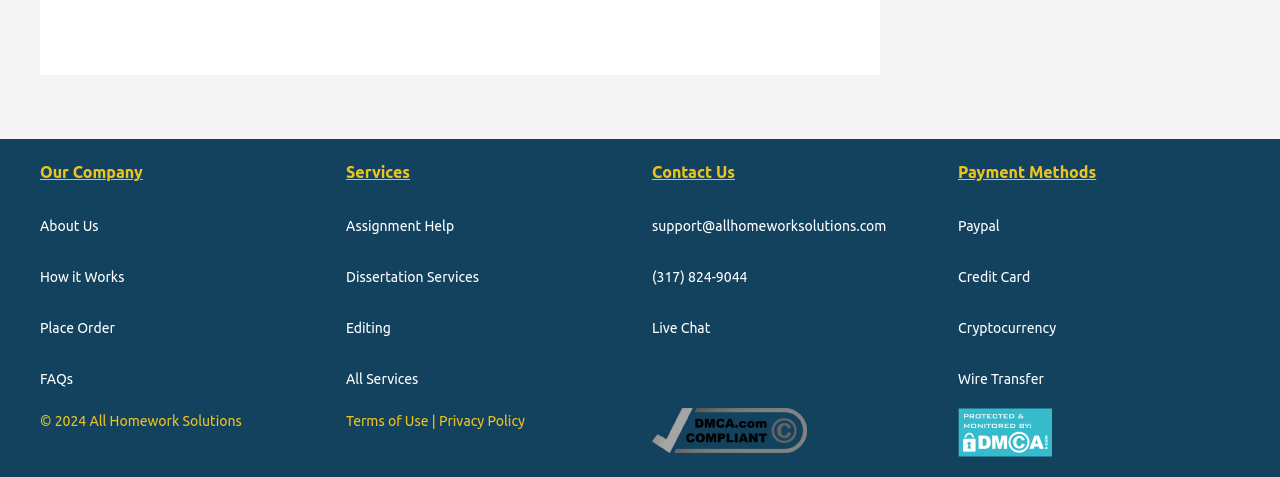Analyze the image and provide a detailed answer to the question: What payment methods are accepted?

The payment methods are listed under the 'Payment Methods' section, which includes 'Paypal', 'Credit Card', 'Cryptocurrency', and 'Wire Transfer'. Therefore, there are 4 payment methods accepted.